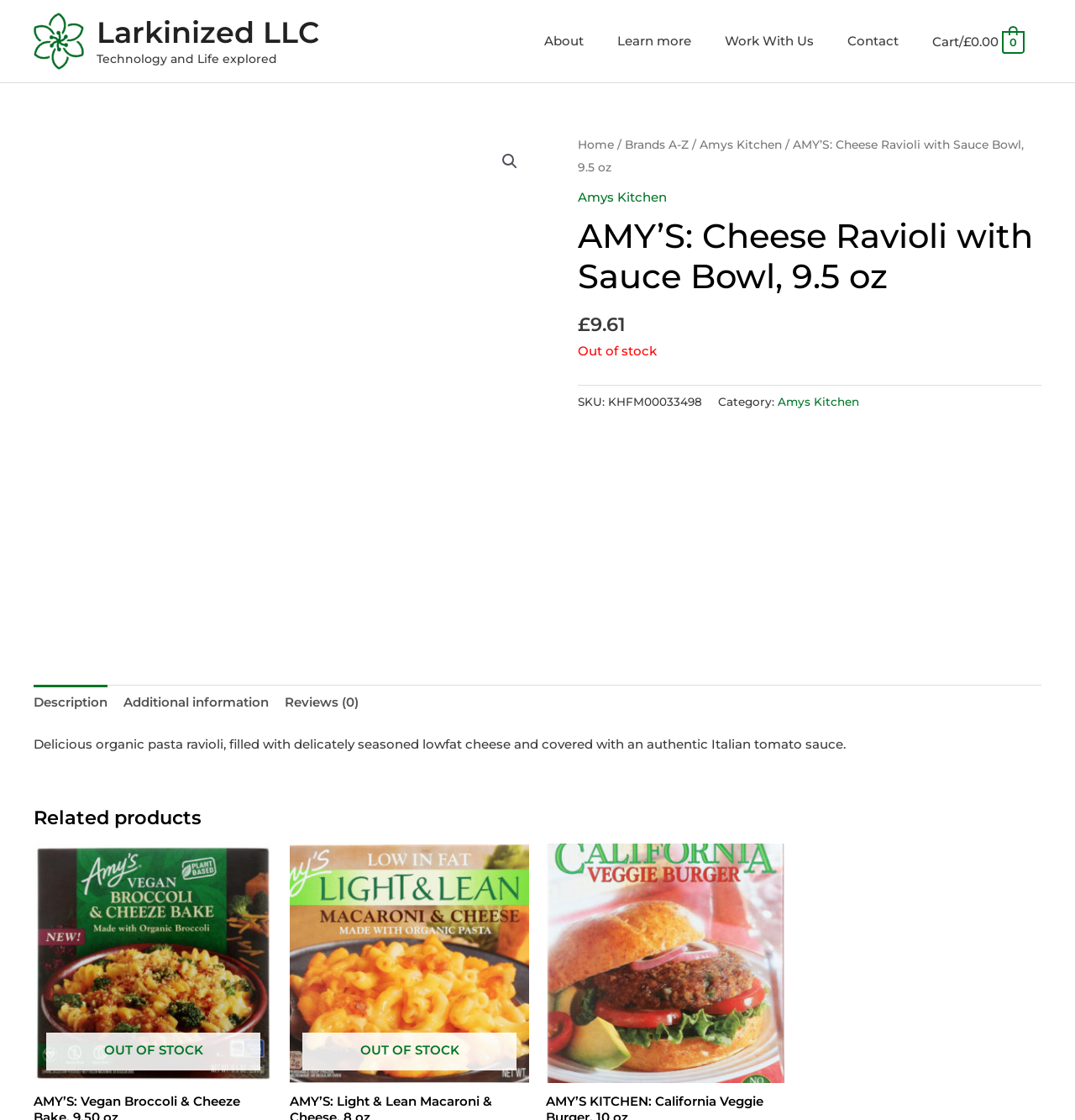Please find the bounding box coordinates of the element that must be clicked to perform the given instruction: "Read product description". The coordinates should be four float numbers from 0 to 1, i.e., [left, top, right, bottom].

[0.031, 0.611, 0.1, 0.643]